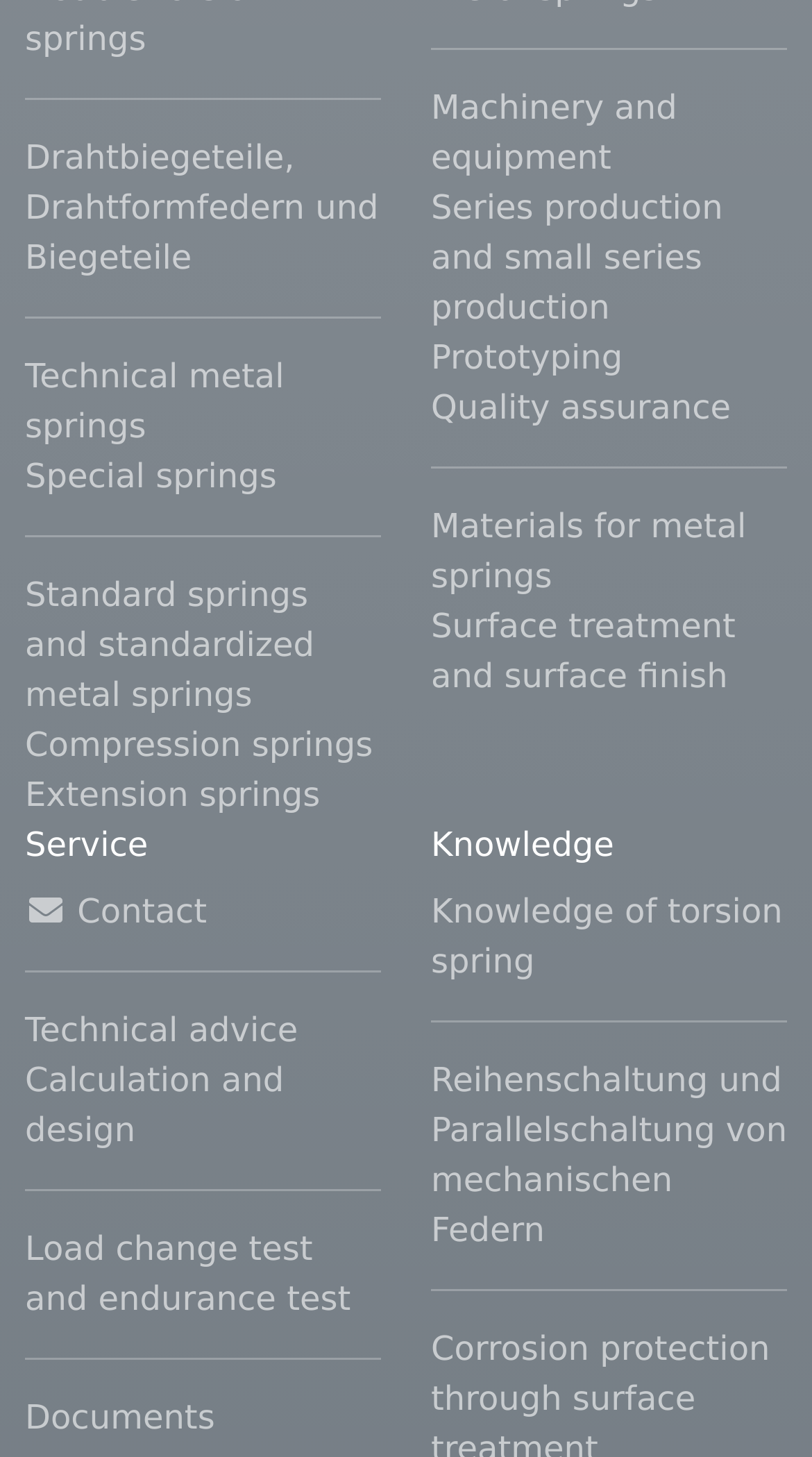Locate the bounding box coordinates of the area where you should click to accomplish the instruction: "Click on Business".

None